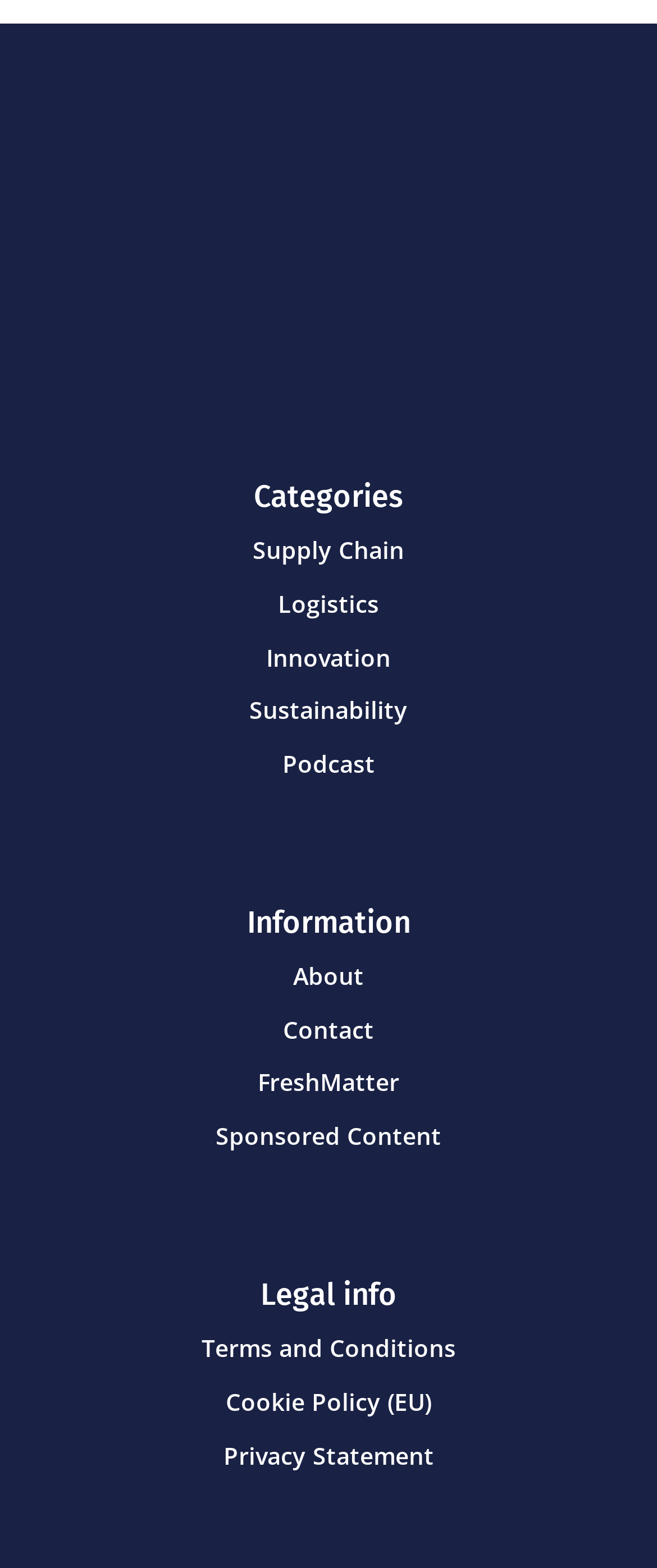Can you find the bounding box coordinates for the element to click on to achieve the instruction: "Read about innovation"?

[0.405, 0.409, 0.595, 0.429]